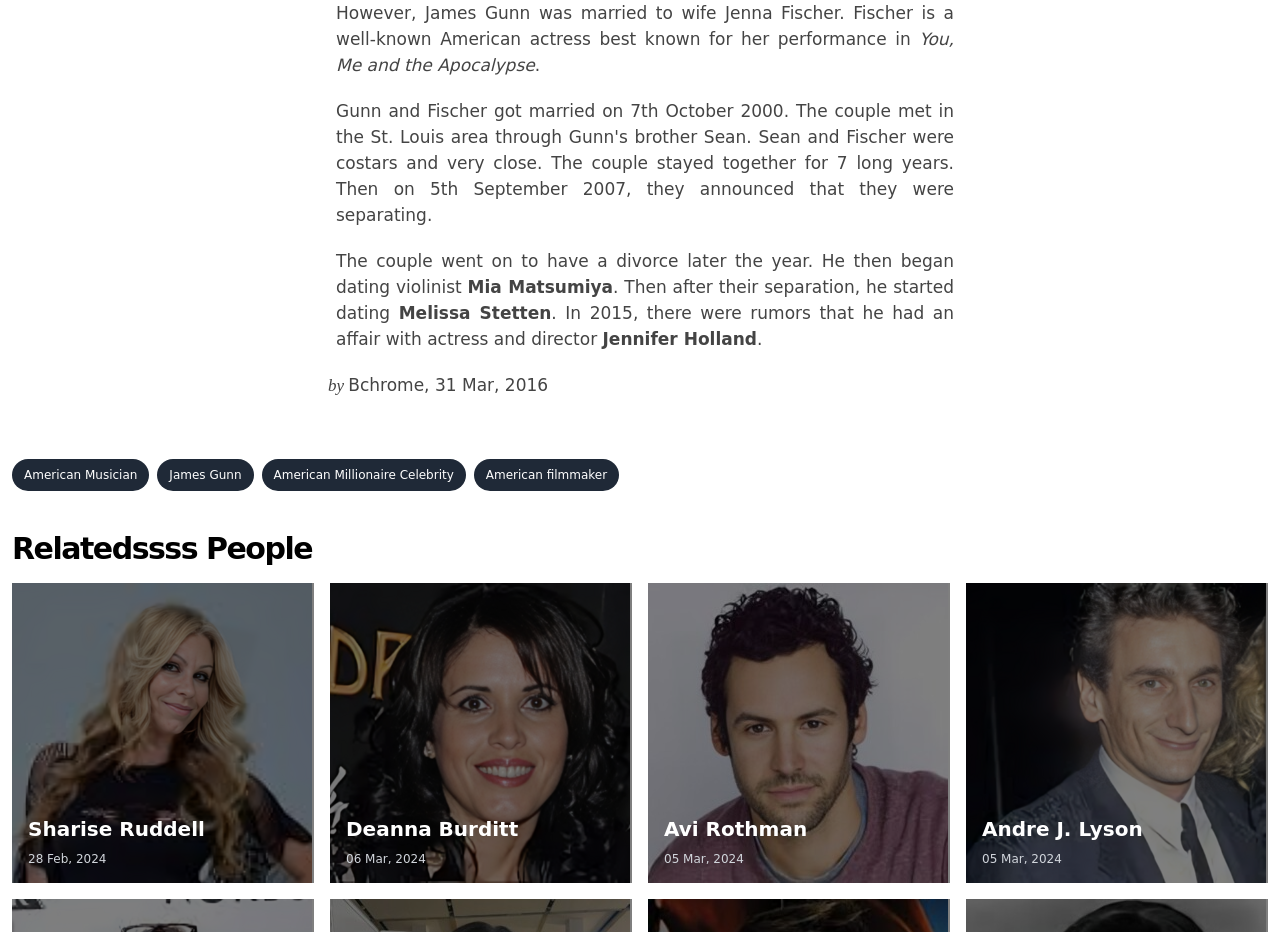Provide the bounding box coordinates for the area that should be clicked to complete the instruction: "read about Related People".

[0.009, 0.57, 0.5, 0.608]